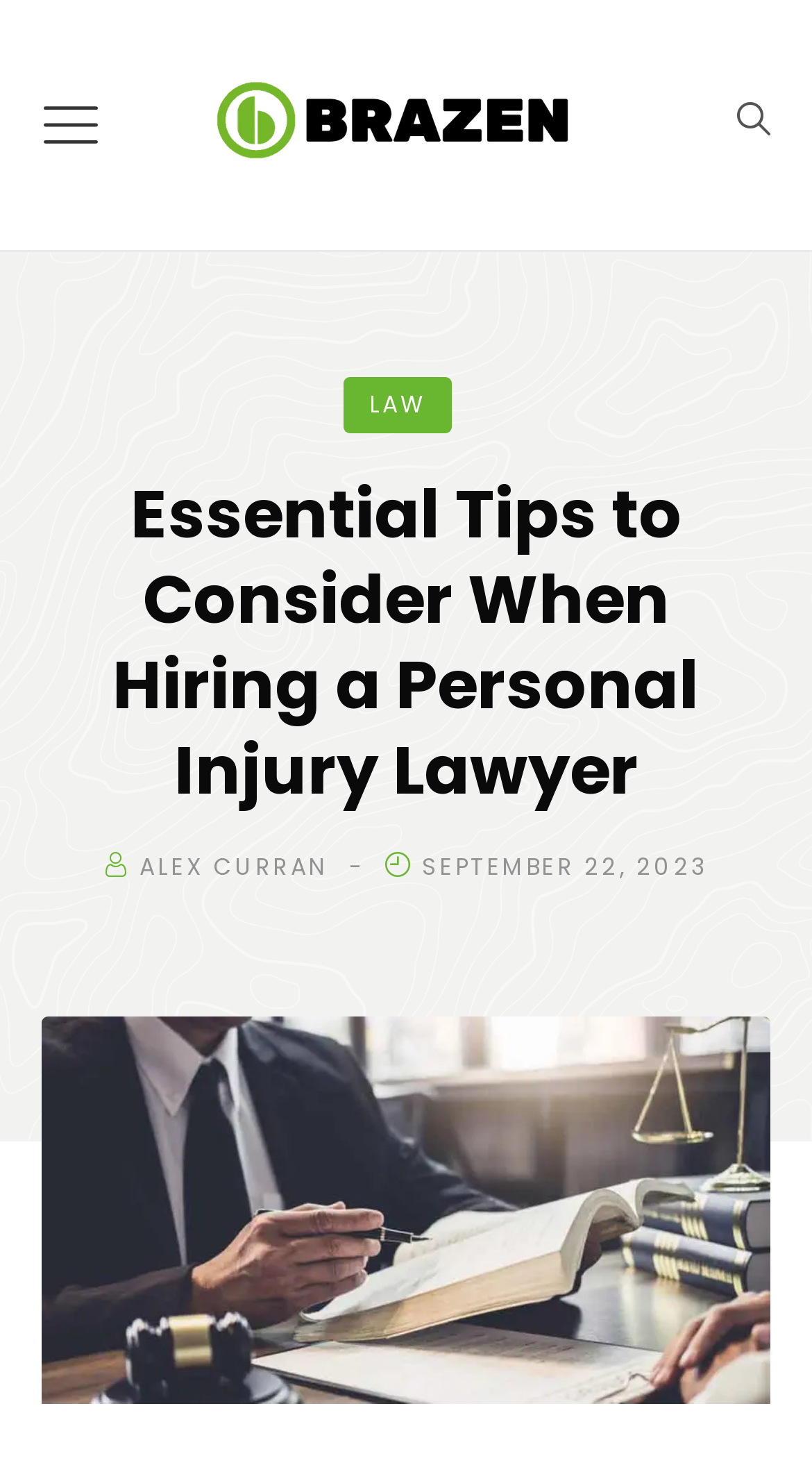Analyze the image and give a detailed response to the question:
What is the author of the article?

I found the author's name by looking at the link element with the text 'ALEX CURRAN' which is located below the main heading and above the date of the article.